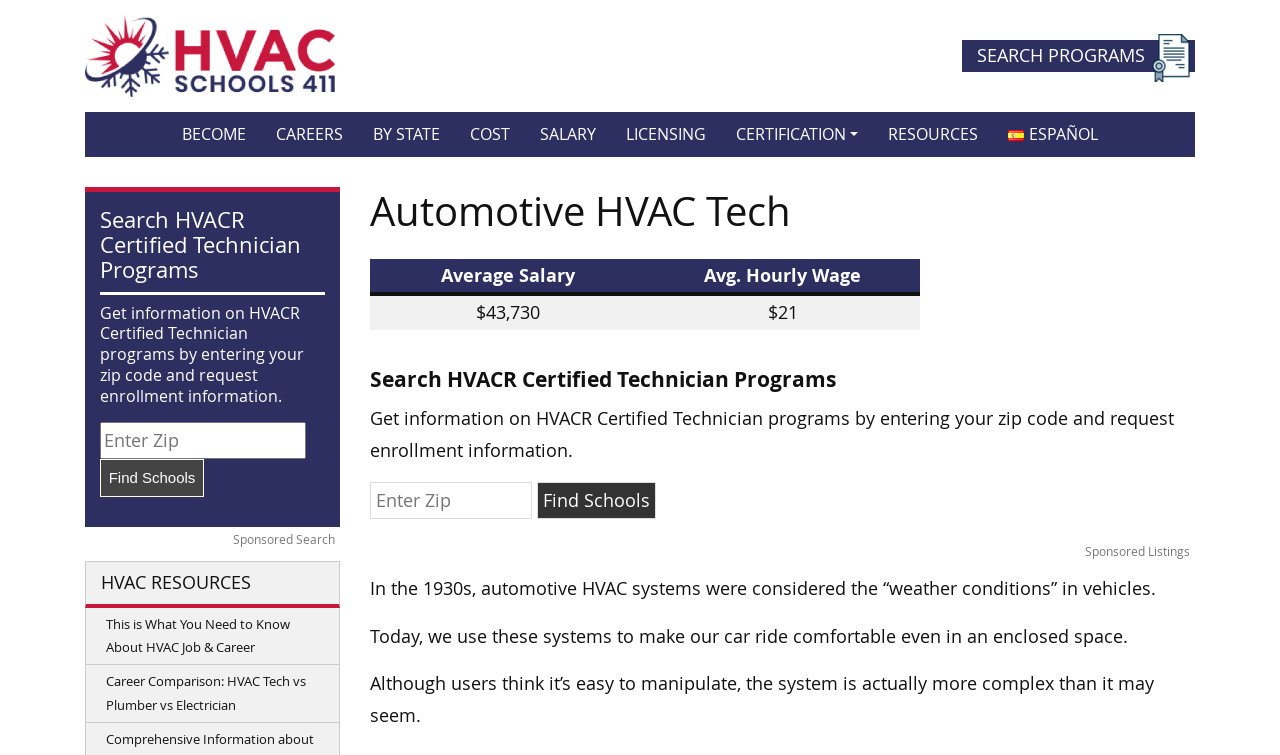Respond with a single word or phrase for the following question: 
What is the purpose of the 'Enter Zip' field?

To search for HVACR Certified Technician programs